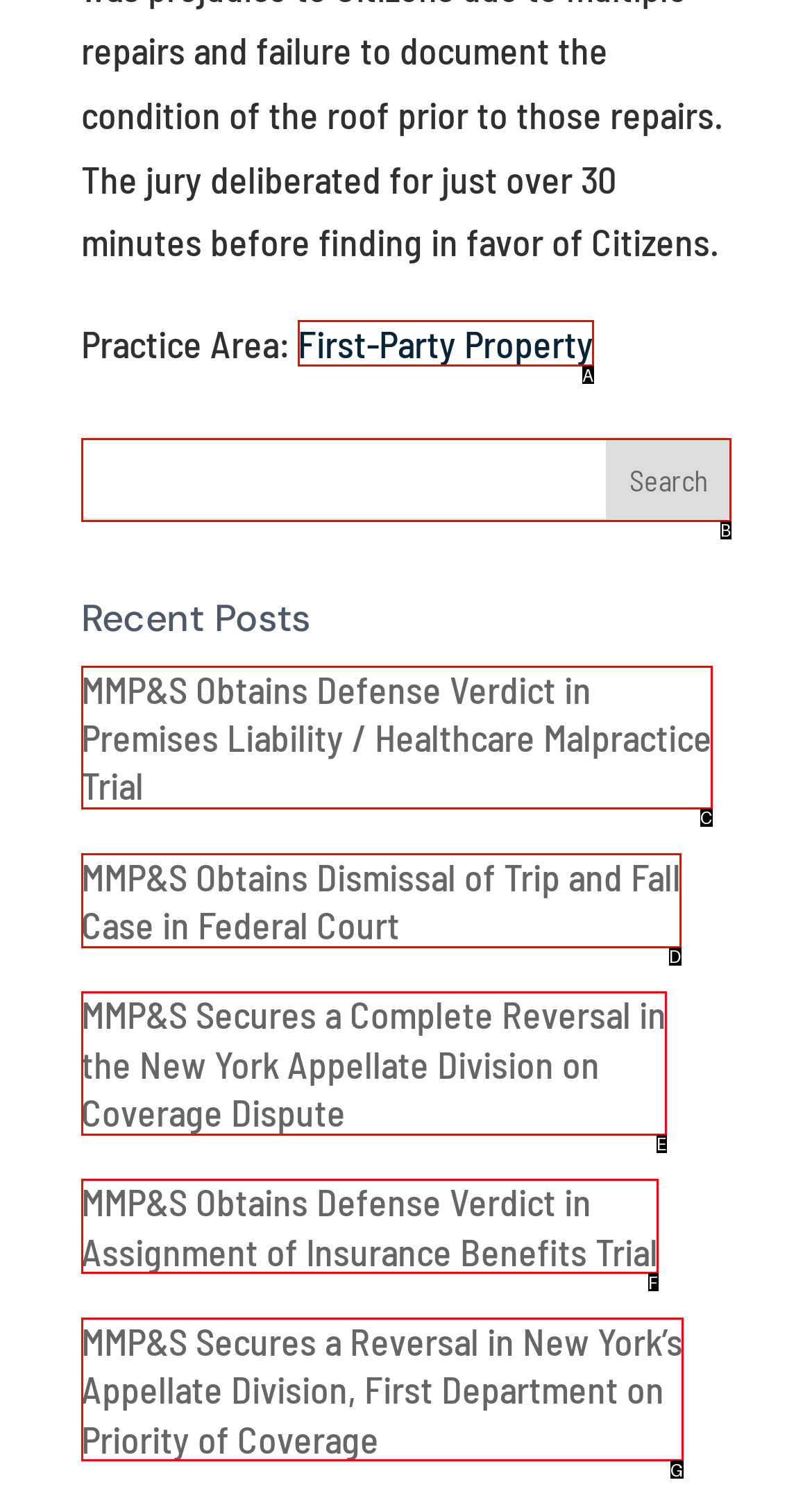From the provided options, which letter corresponds to the element described as: Aaron
Answer with the letter only.

None